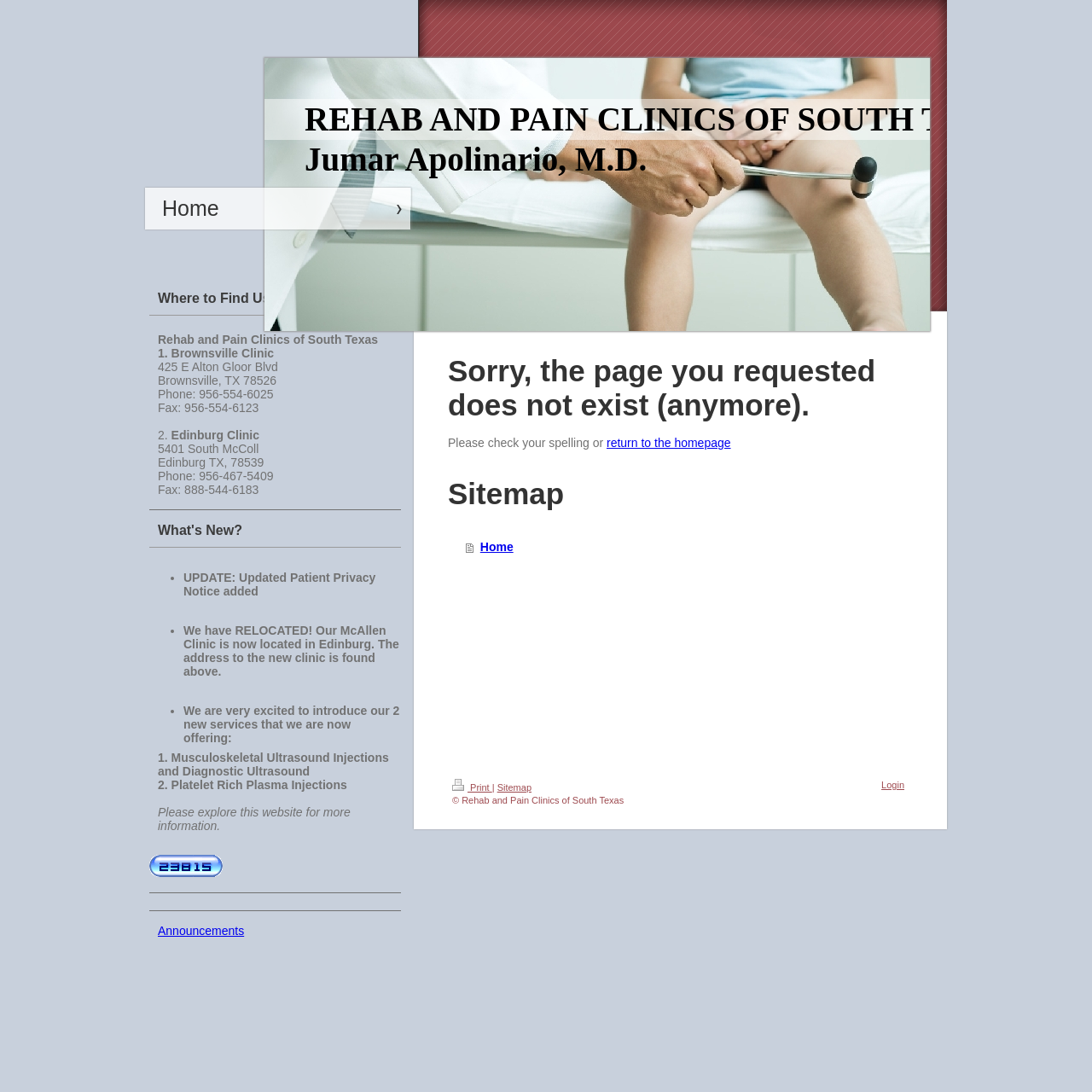Give a comprehensive overview of the webpage, including key elements.

The webpage is for Rehab and Pain Clinics of South Texas, with a prominent logo at the top left corner featuring the clinic's name. Below the logo, there is a navigation menu with a "Home" link. 

On the left side of the page, there is a section titled "Where to Find Us:" which lists two clinic locations: Brownsville Clinic and Edinburg Clinic. Each location is accompanied by its address, phone number, and fax number.

On the right side of the page, there is a section titled "What's New?" which features a list of announcements. The announcements include updates on patient privacy notice, relocation of the McAllen Clinic, and introduction of two new services: Musculoskeletal Ultrasound Injections and Diagnostic Ultrasound, and Platelet Rich Plasma Injections.

At the bottom of the page, there are links to "Announcements", "Sitemap", and "Print". There is also a copyright notice and a "Login" link at the bottom right corner.

It's worth noting that there is an error message on the page, stating that the requested page does not exist, with a link to return to the homepage. Additionally, there is a sitemap link that appears to be redundant.